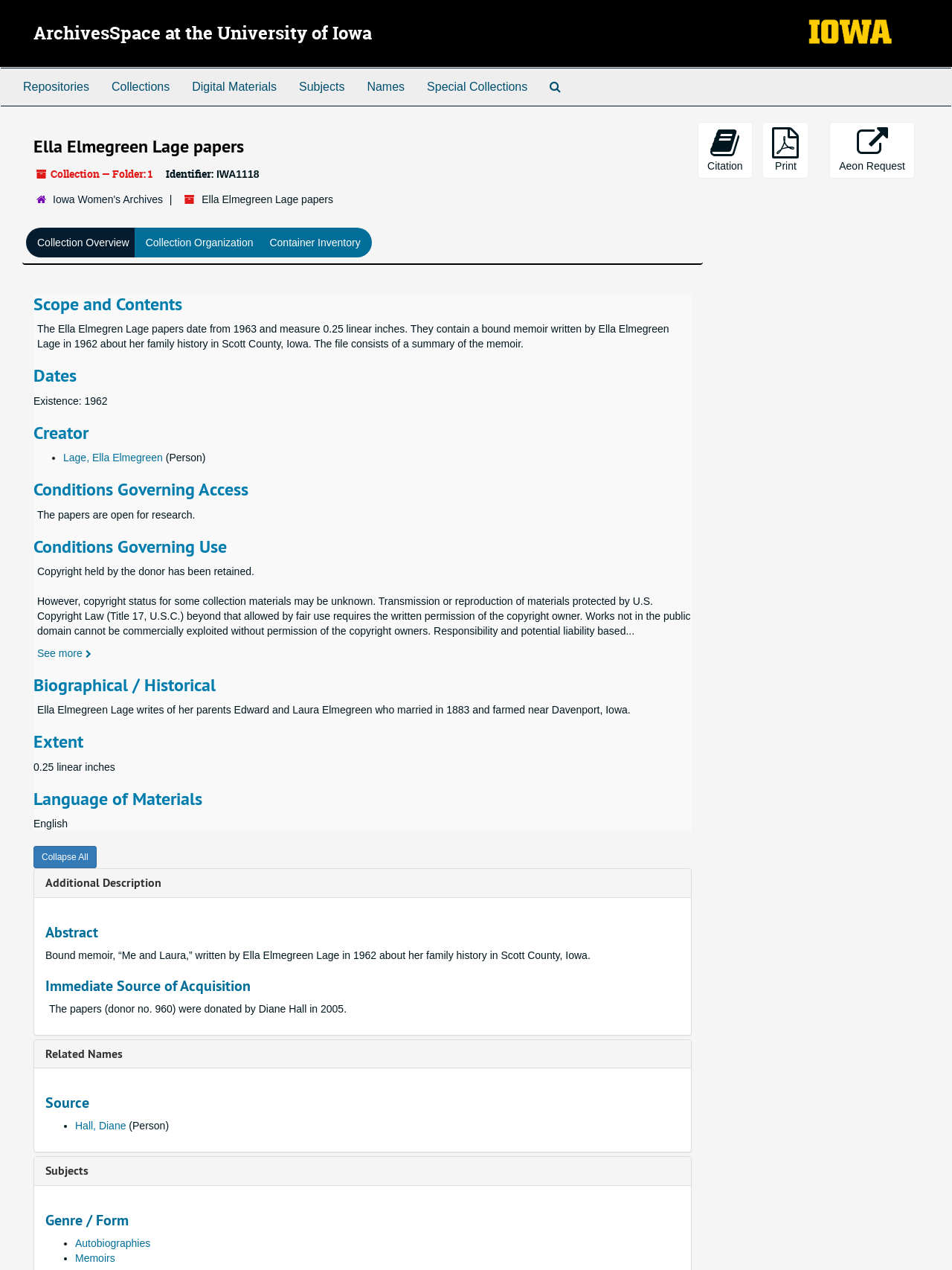What is the language of the materials in the collection?
Based on the visual content, answer with a single word or a brief phrase.

English